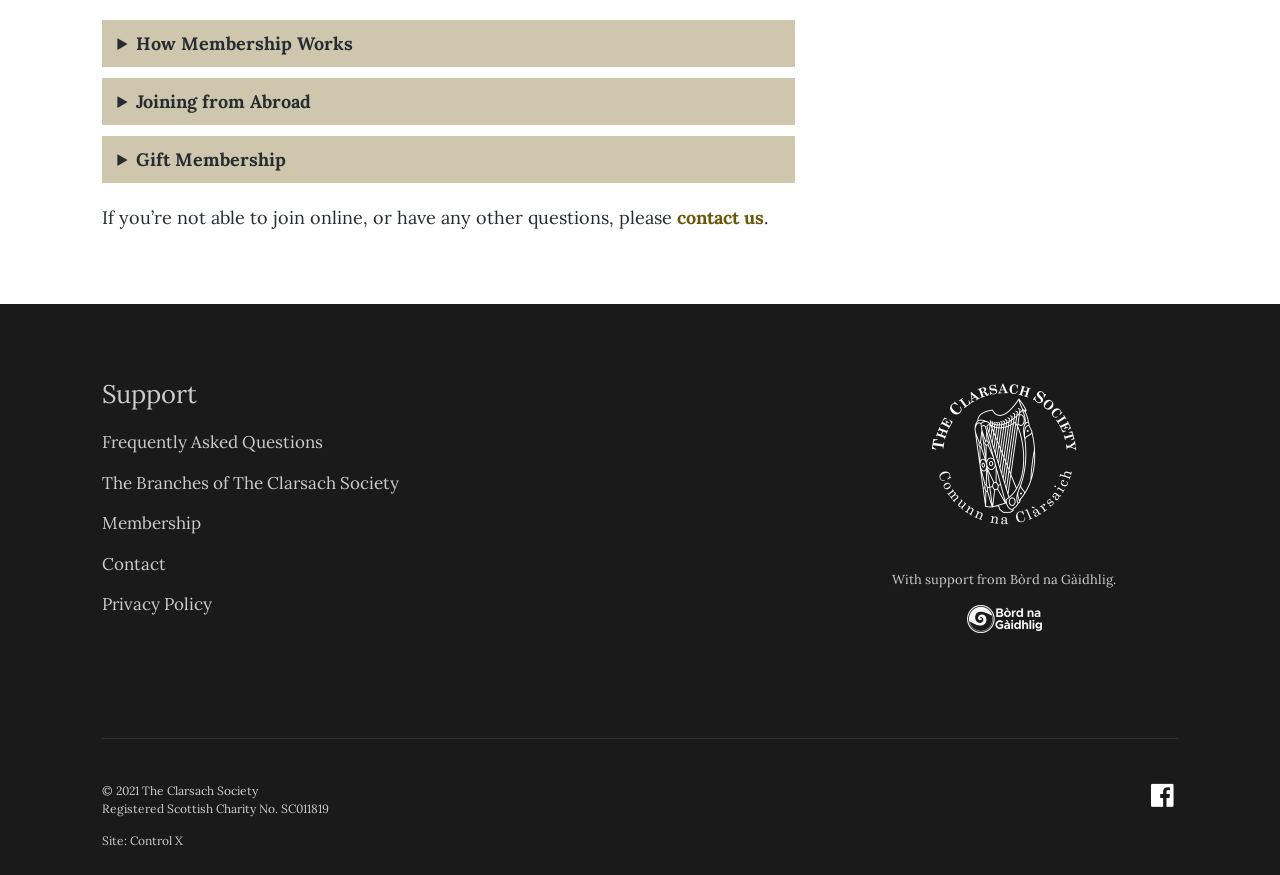Given the element description, predict the bounding box coordinates in the format (top-left x, top-left y, bottom-right x, bottom-right y). Make sure all values are between 0 and 1. Here is the element description: Frequently Asked Questions

[0.08, 0.493, 0.253, 0.518]